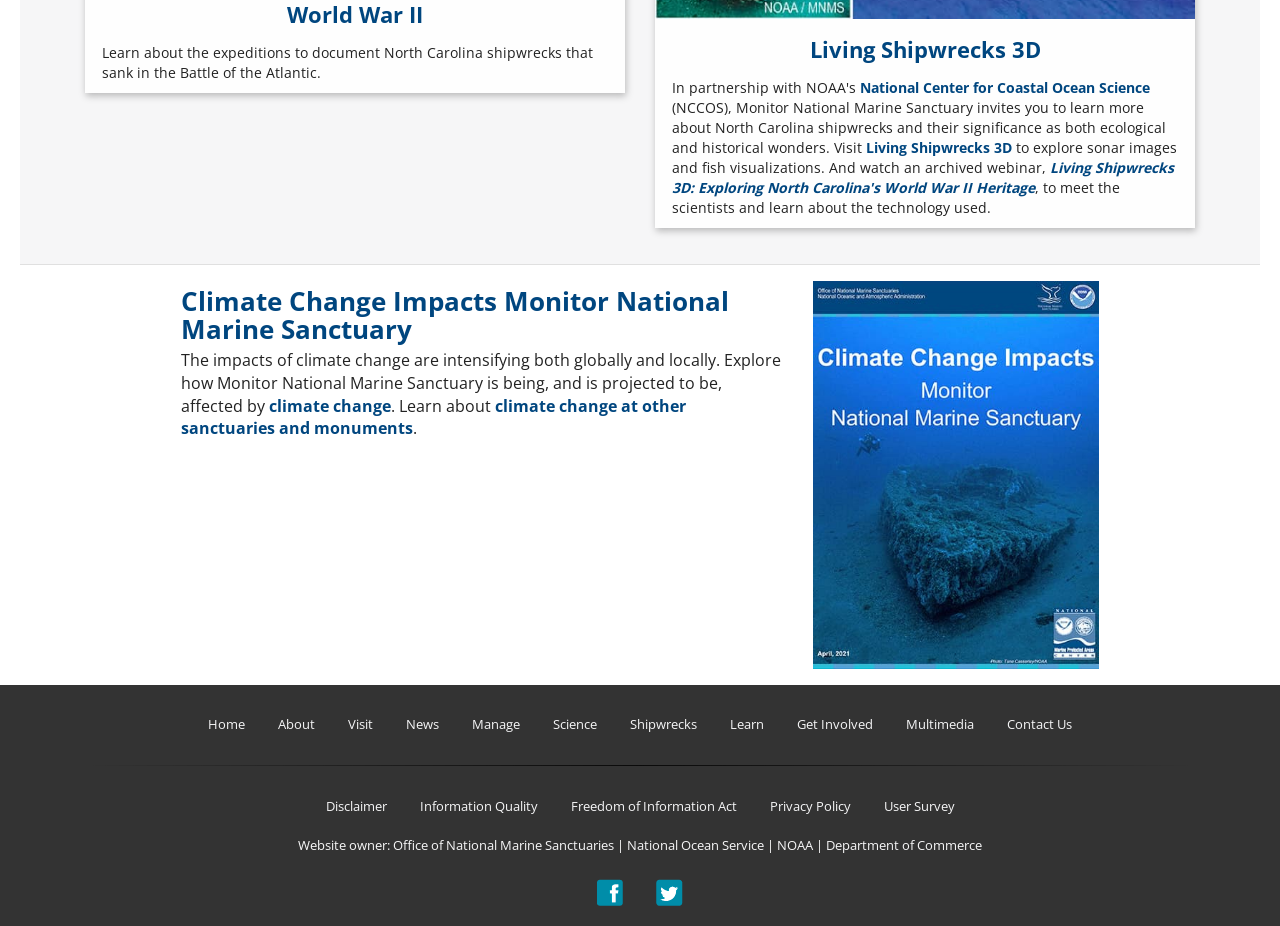Pinpoint the bounding box coordinates of the clickable area necessary to execute the following instruction: "Get a free design consultation". The coordinates should be given as four float numbers between 0 and 1, namely [left, top, right, bottom].

None